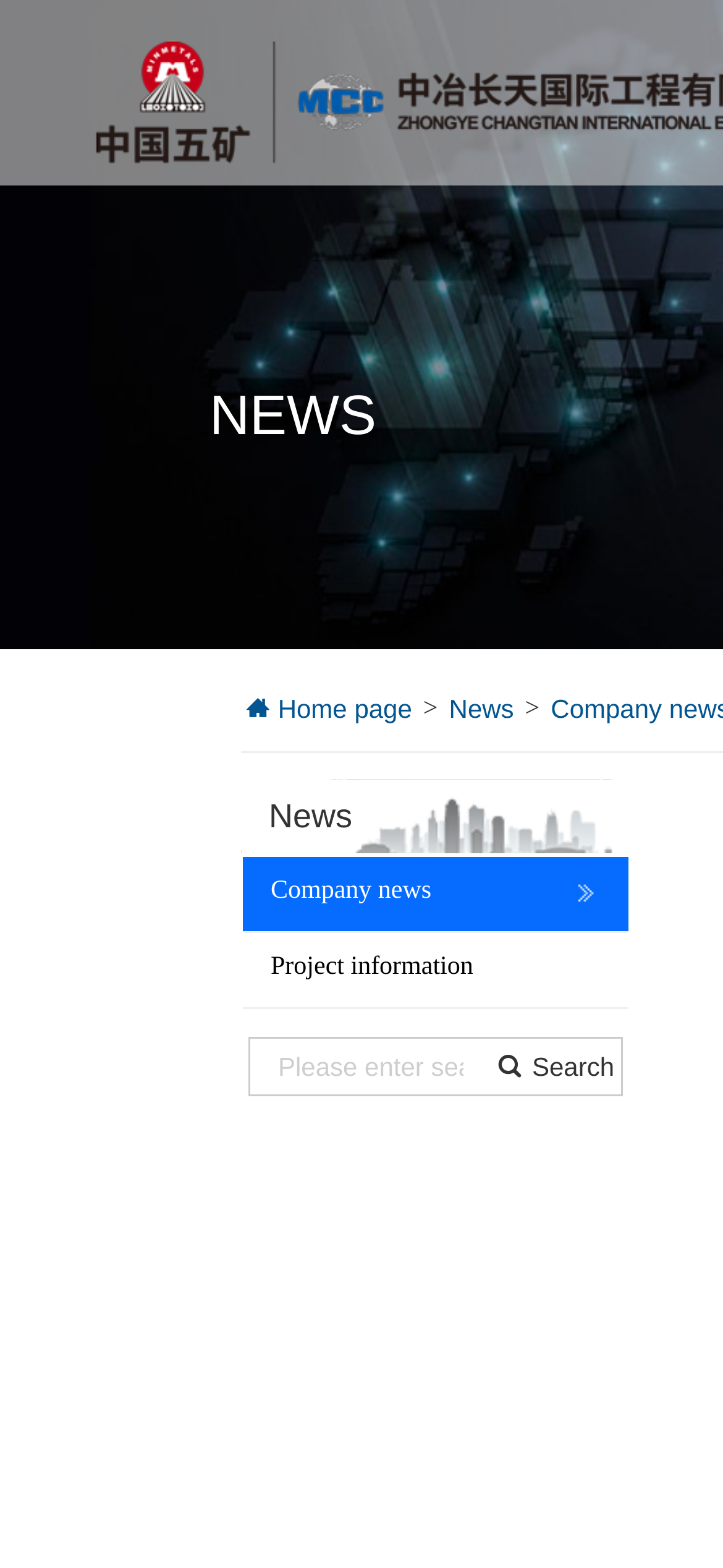What is the category of the news section?
Answer with a single word or short phrase according to what you see in the image.

Company news